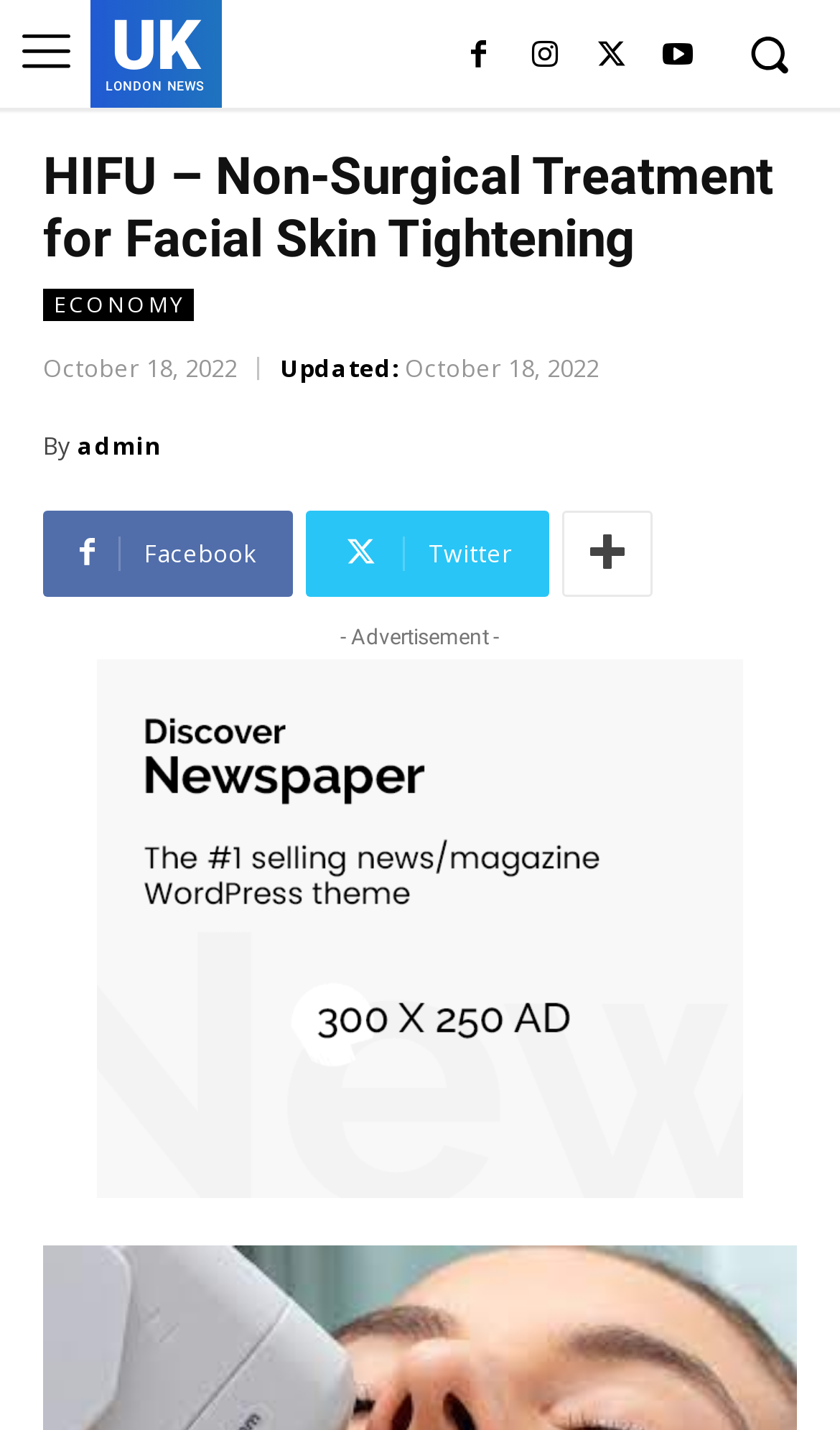Kindly determine the bounding box coordinates for the clickable area to achieve the given instruction: "Check the updated time".

[0.482, 0.245, 0.713, 0.268]